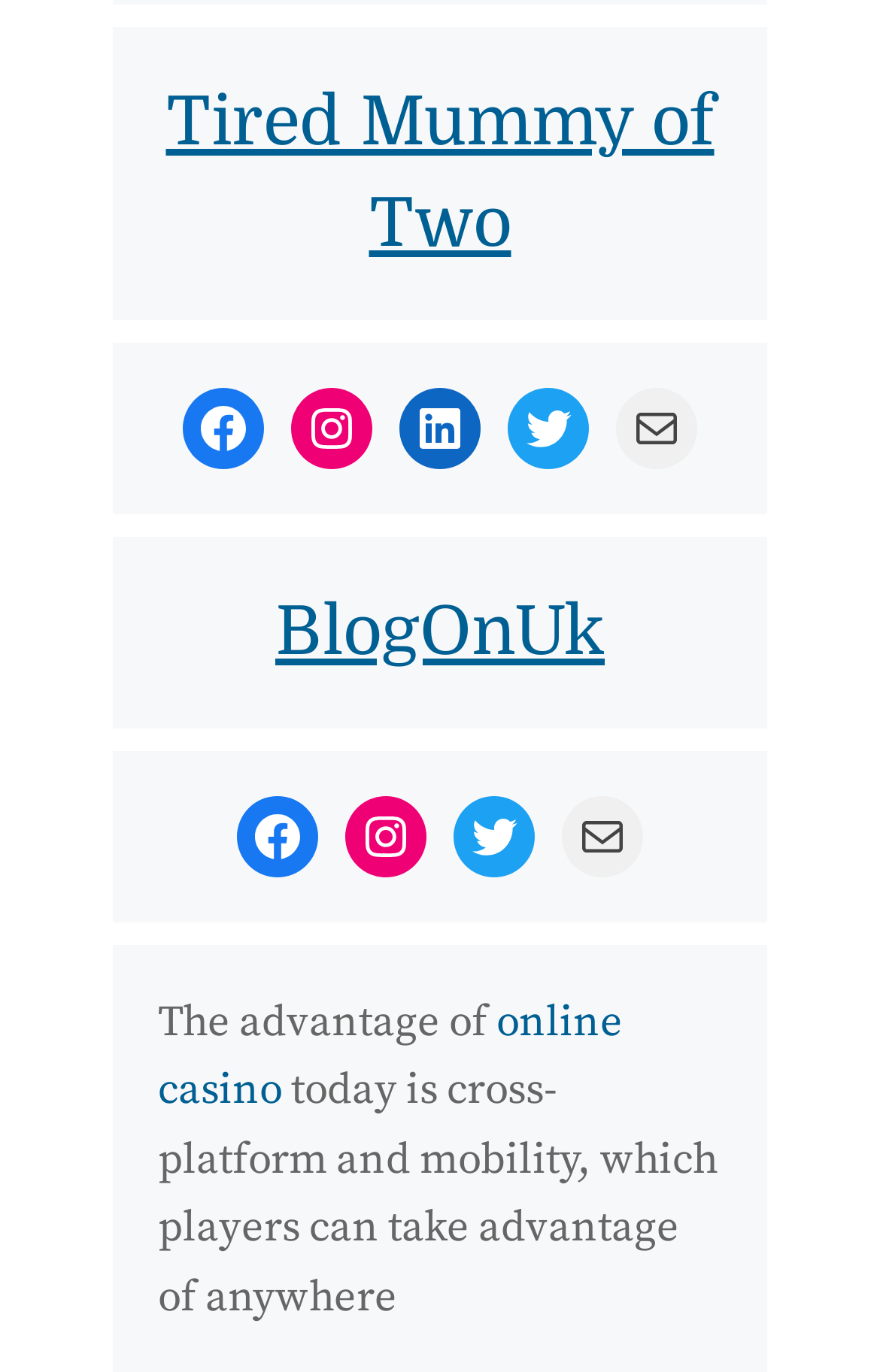What is the name of the blog?
Refer to the image and provide a concise answer in one word or phrase.

BlogOnUk